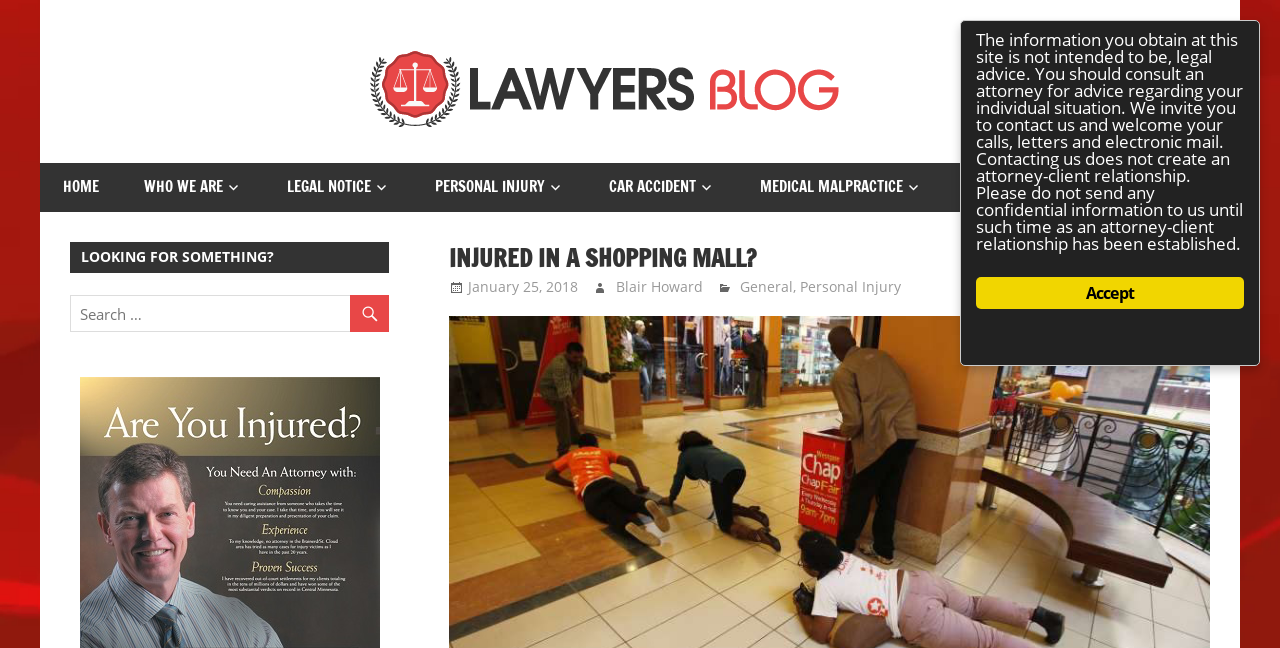Determine the bounding box coordinates of the region I should click to achieve the following instruction: "learn about car accident". Ensure the bounding box coordinates are four float numbers between 0 and 1, i.e., [left, top, right, bottom].

[0.458, 0.252, 0.576, 0.327]